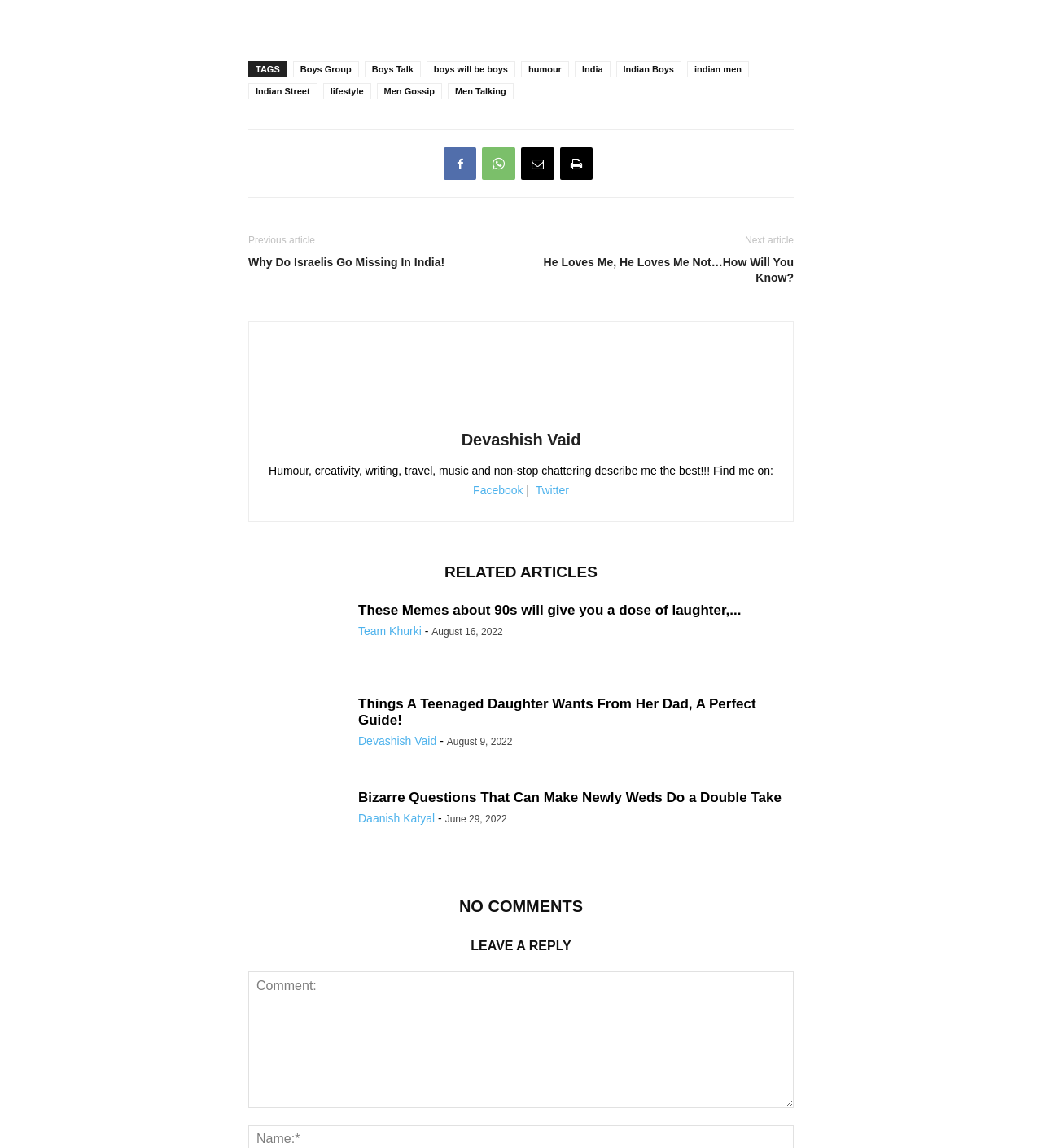Please mark the bounding box coordinates of the area that should be clicked to carry out the instruction: "Read the article 'Why Do Israelis Go Missing In India!'".

[0.238, 0.222, 0.492, 0.235]